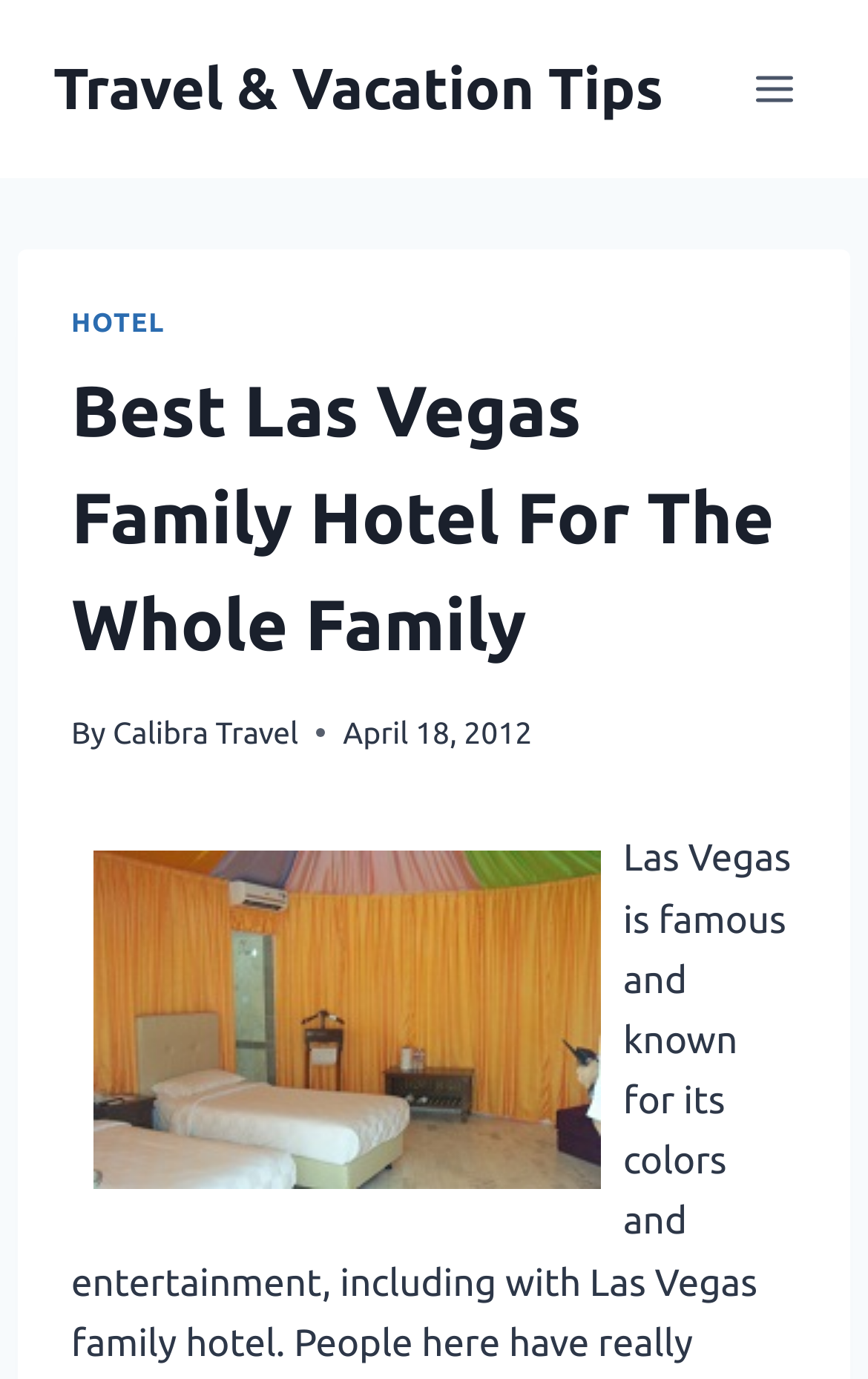Describe all the key features and sections of the webpage thoroughly.

The webpage is about a family hotel in Las Vegas, providing travel and vacation tips. At the top left, there is a link to "Travel & Vacation Tips". Next to it, on the top right, is a button to "Open menu", which is not expanded. 

When the menu is opened, a header section appears below the top section. This header section spans almost the entire width of the page and takes up about a third of the page's height. Within this section, there is a link to "HOTEL" on the left, followed by a heading that reads "Best Las Vegas Family Hotel For The Whole Family". Below the heading, there is a text "By" and a link to "Calibra Travel". On the right side of the header section, there is a time stamp "April 18, 2012". 

Below the header section, there is an image of a family hotel, taking up about a quarter of the page's width and half of its height, positioned on the left side of the page.